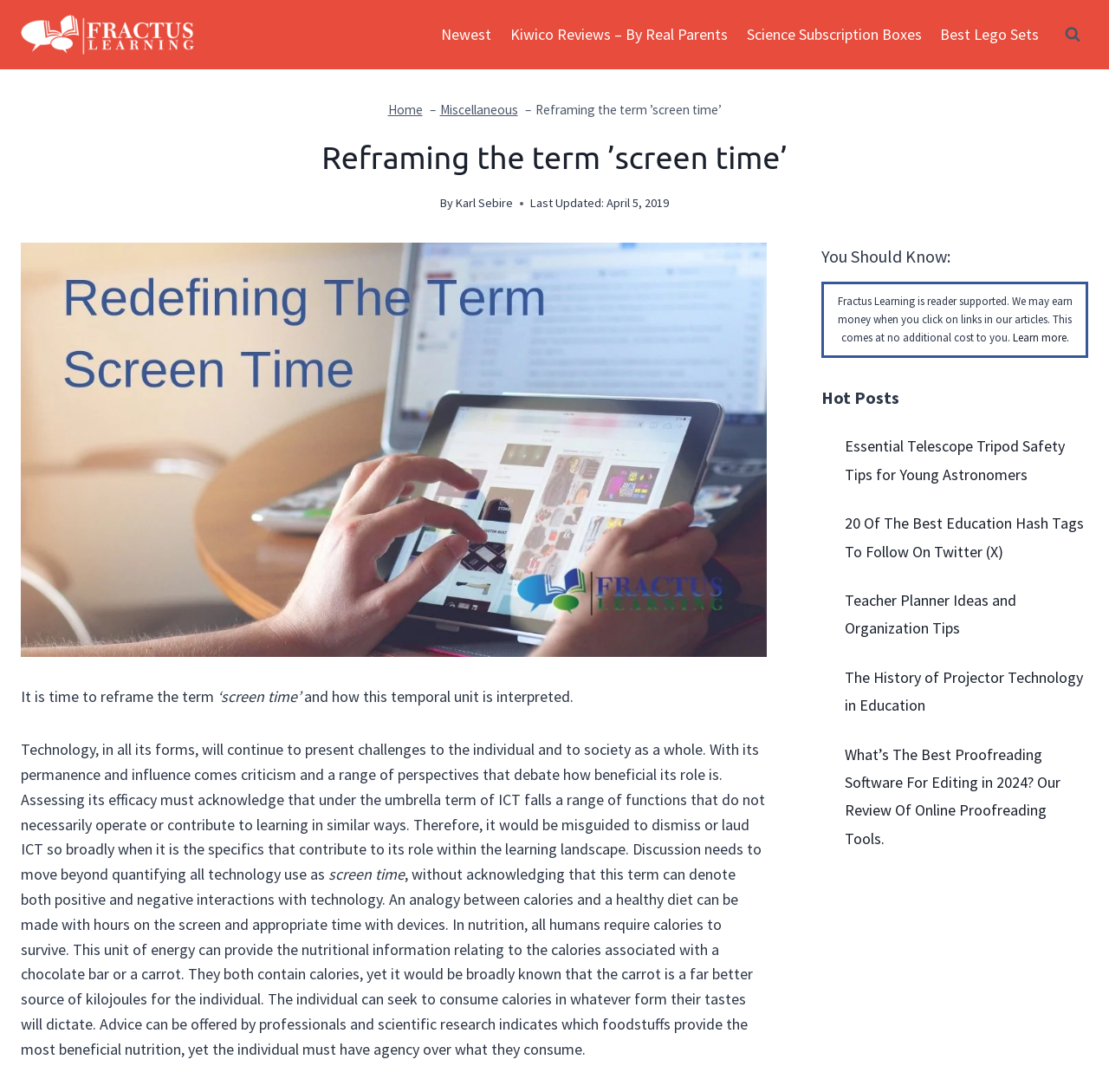Use the information in the screenshot to answer the question comprehensively: What is the purpose of the 'You Should Know' section?

I read the text in the 'You Should Know' section, which states that 'Fractus Learning is reader supported. We may earn money when you click on links in our articles. This comes at no additional cost to you.' This suggests that the purpose of the 'You Should Know' section is to provide a disclosure about the website's revenue model and how it may earn money from affiliate links.